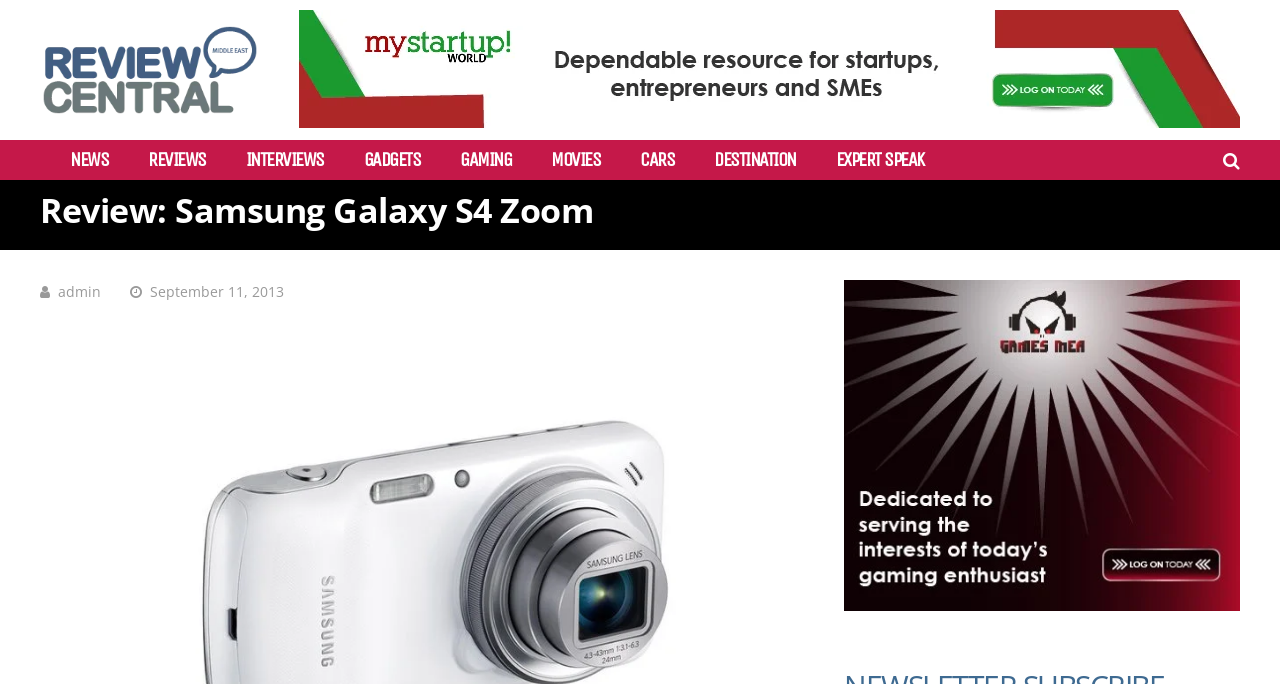Find and indicate the bounding box coordinates of the region you should select to follow the given instruction: "Get started with Hubitat".

None